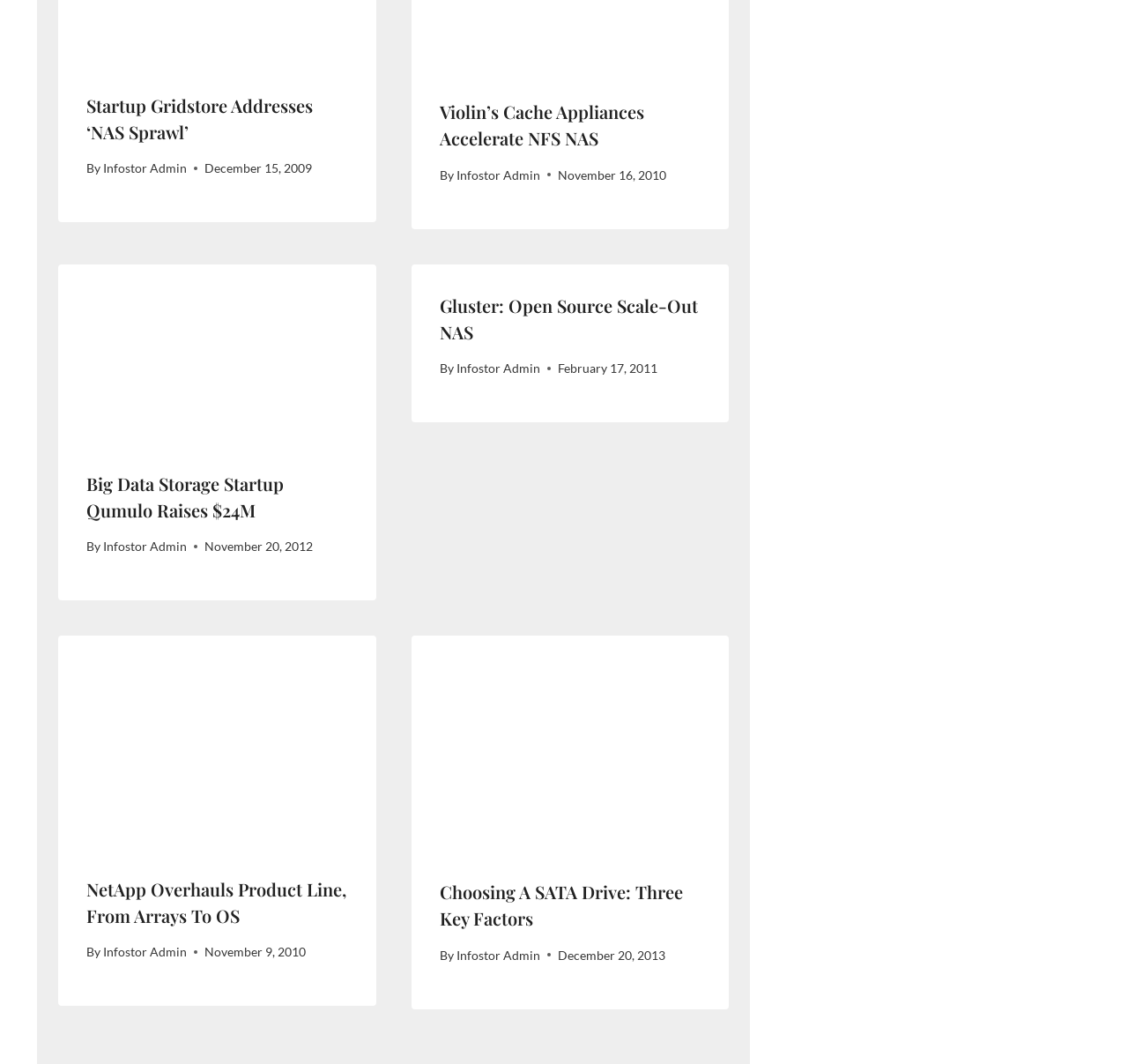Please analyze the image and provide a thorough answer to the question:
When was the third article published?

The publication date of the third article can be found in the time element with the text 'November 20, 2012' which is located below the heading element of the third article.